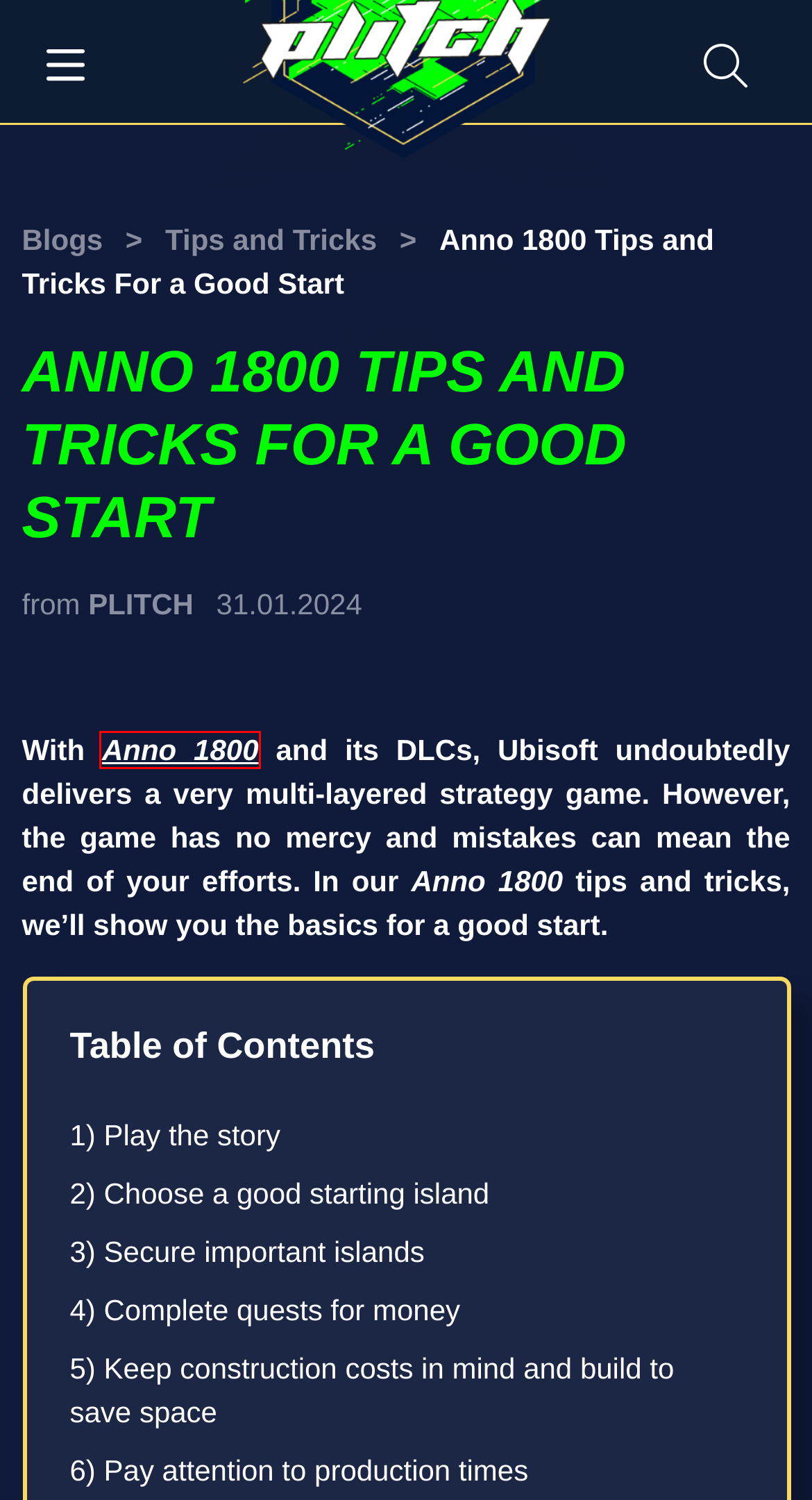You are provided with a screenshot of a webpage that includes a red rectangle bounding box. Please choose the most appropriate webpage description that matches the new webpage after clicking the element within the red bounding box. Here are the candidates:
A. Anno 1800 Diplomacy Guide: Best Tips and Tricks | PLITCH
B. Game Tips and Tricks| PLITCH
C. Our Blog: Gaming, Tips and Tricks | PLITCH
D. Anno 1800 Cheats PC & Trainer ᐅ 18 Cheat Codes | PLITCH
E. 5 Reasons Why You Should Use PLITCH | PLITCH
F. GTC | PLITCH
G. Imprint PLITCH
H. PLITCH Blog | PLITCH

D